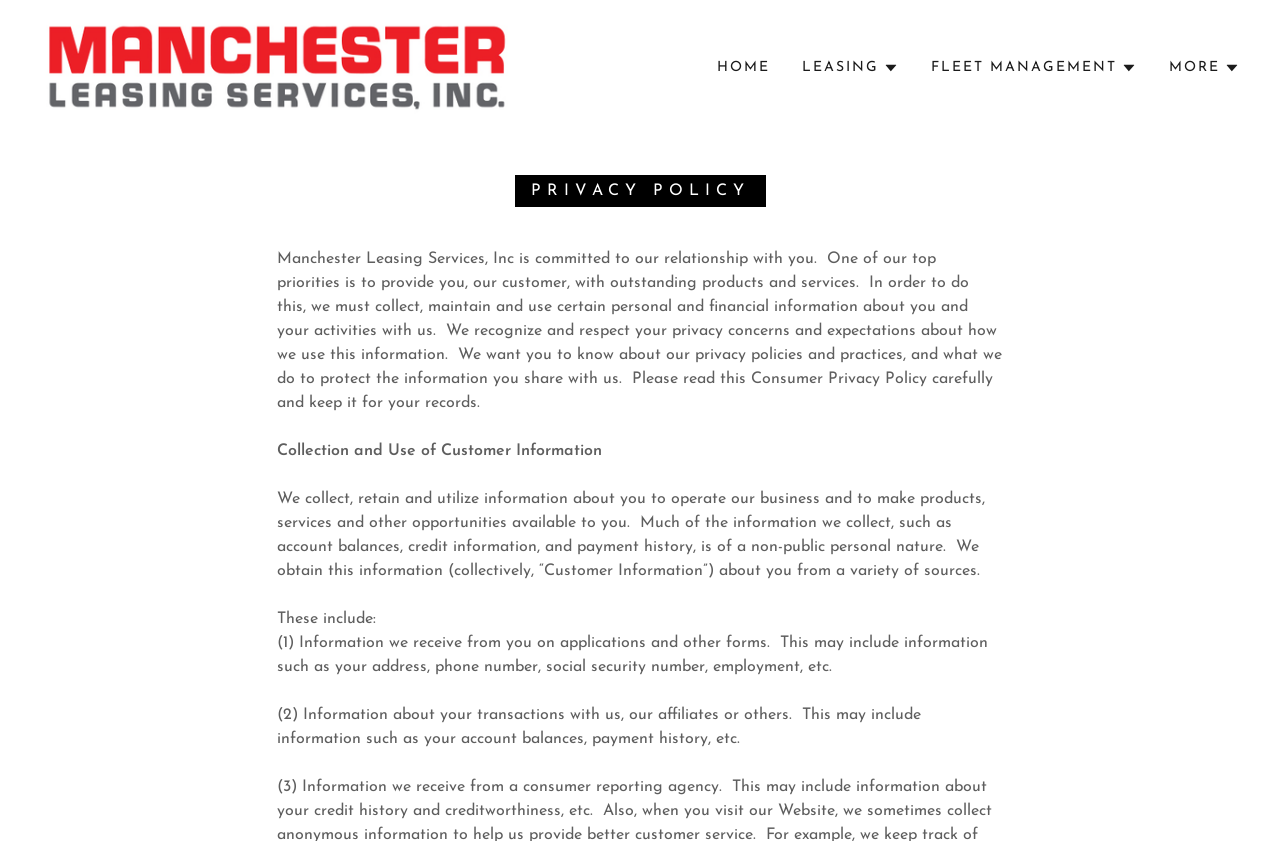What type of information is collected from customers?
Utilize the information in the image to give a detailed answer to the question.

The StaticText element mentions that the company collects information of a non-public personal nature, such as account balances, credit information, and payment history.